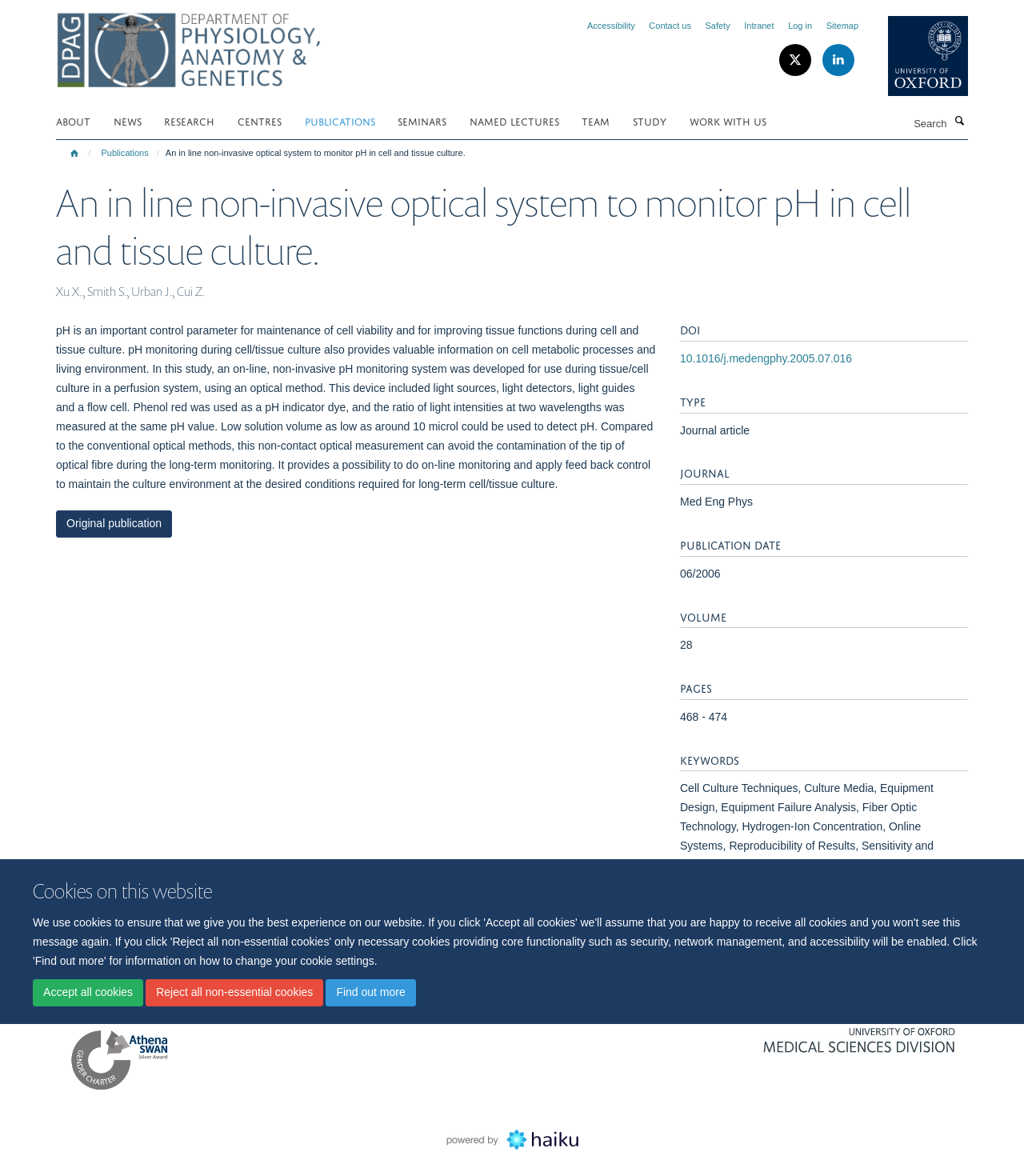Please specify the bounding box coordinates of the clickable region to carry out the following instruction: "Search for something". The coordinates should be four float numbers between 0 and 1, in the format [left, top, right, bottom].

[0.816, 0.096, 0.929, 0.115]